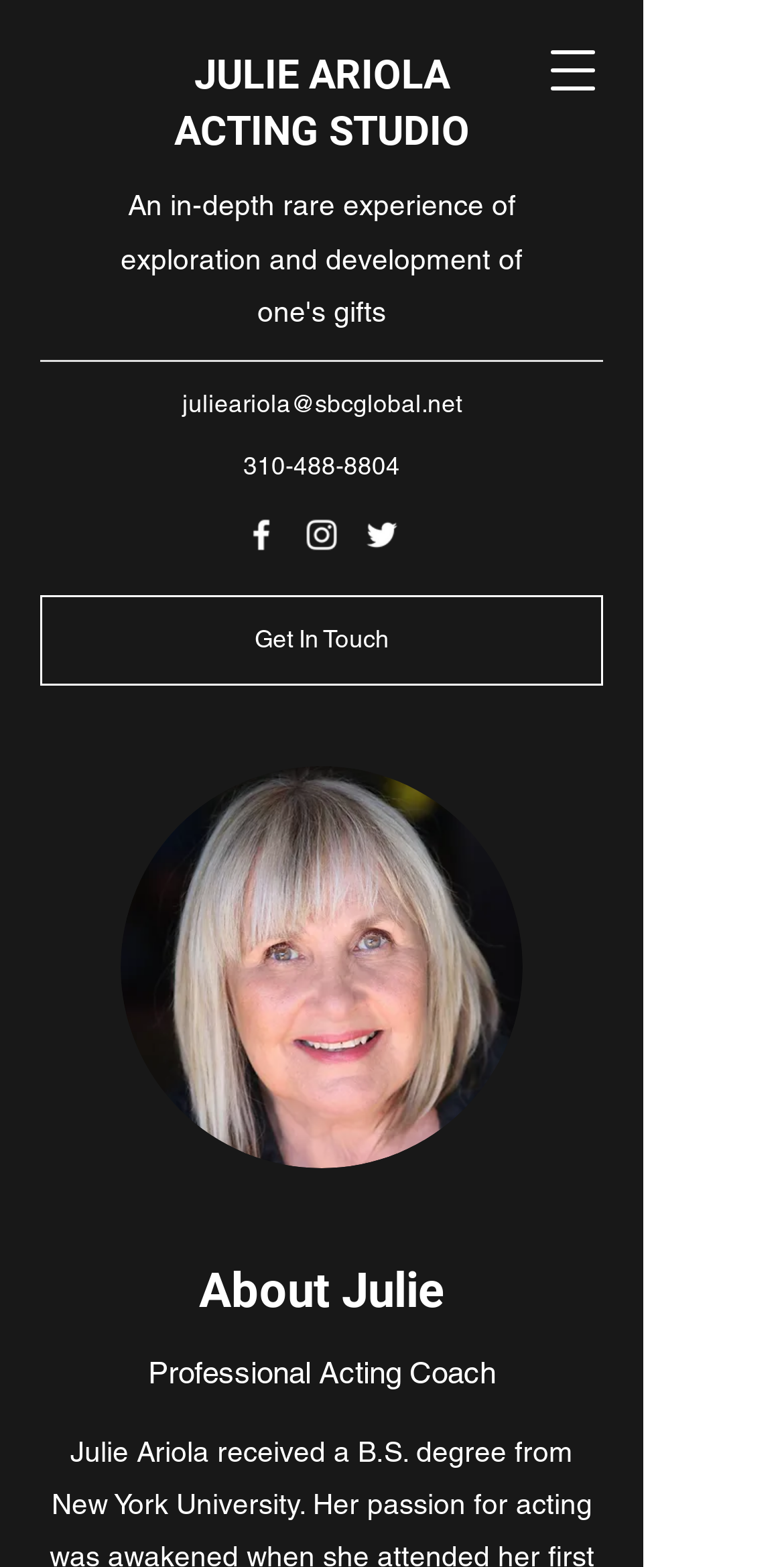Please determine the bounding box coordinates of the area that needs to be clicked to complete this task: 'Visit Julie Ariola Acting Studio website'. The coordinates must be four float numbers between 0 and 1, formatted as [left, top, right, bottom].

[0.222, 0.032, 0.599, 0.099]